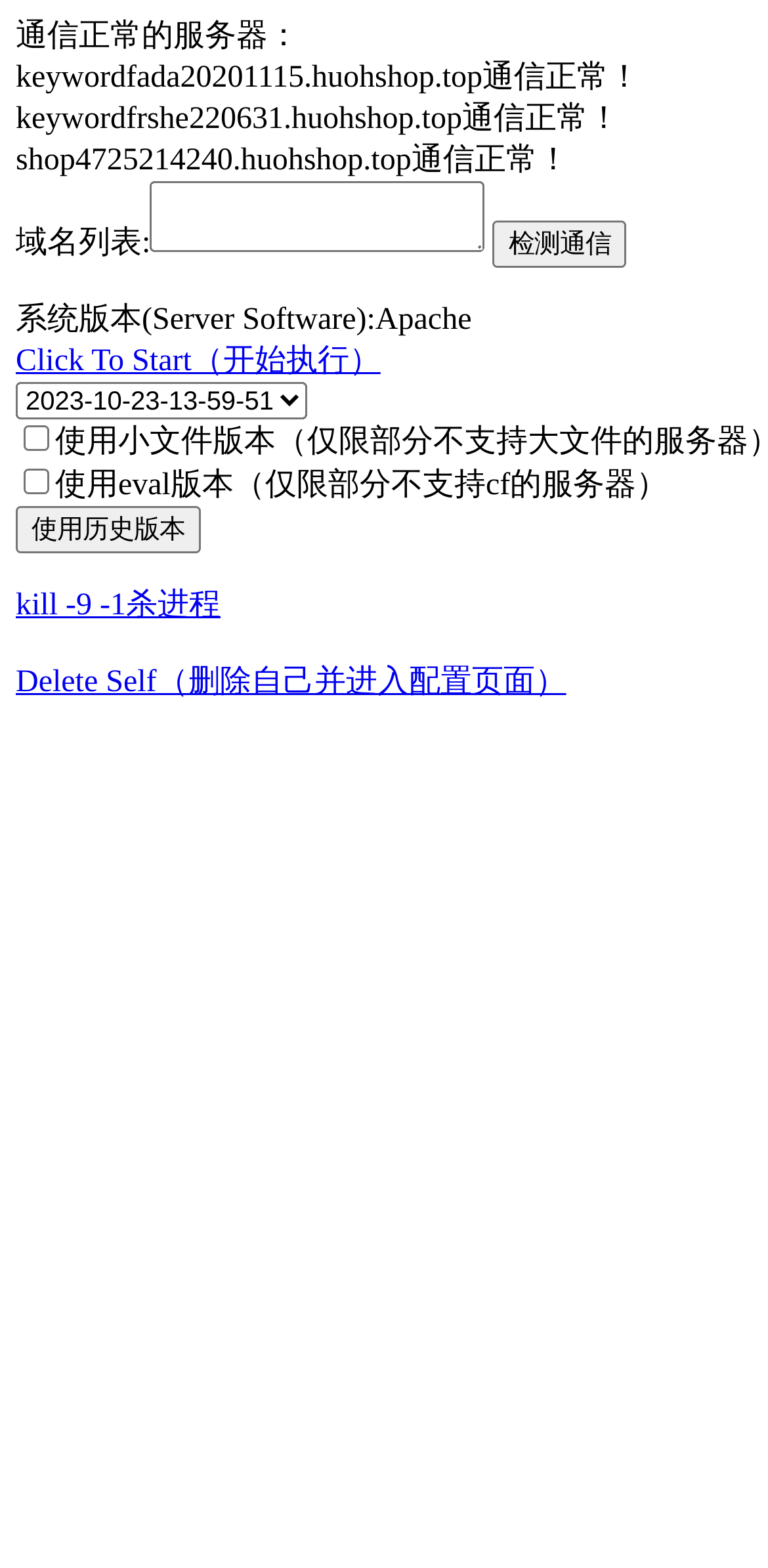Identify and provide the bounding box coordinates of the UI element described: "Delete Self（删除自己并进入配置页面）". The coordinates should be formatted as [left, top, right, bottom], with each number being a float between 0 and 1.

[0.021, 0.424, 0.737, 0.446]